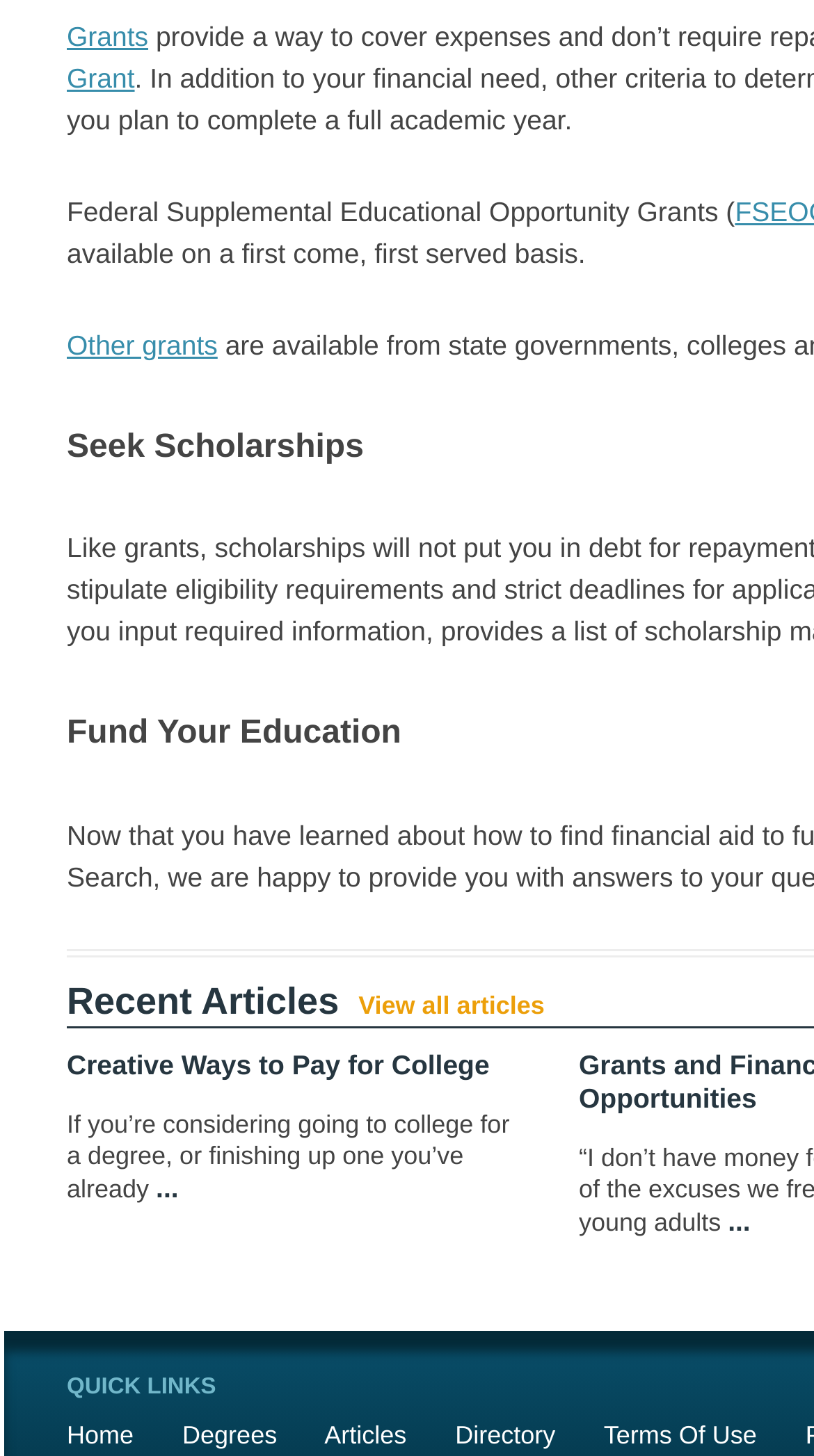Find the bounding box coordinates of the element to click in order to complete this instruction: "View all articles". The bounding box coordinates must be four float numbers between 0 and 1, denoted as [left, top, right, bottom].

[0.44, 0.68, 0.669, 0.7]